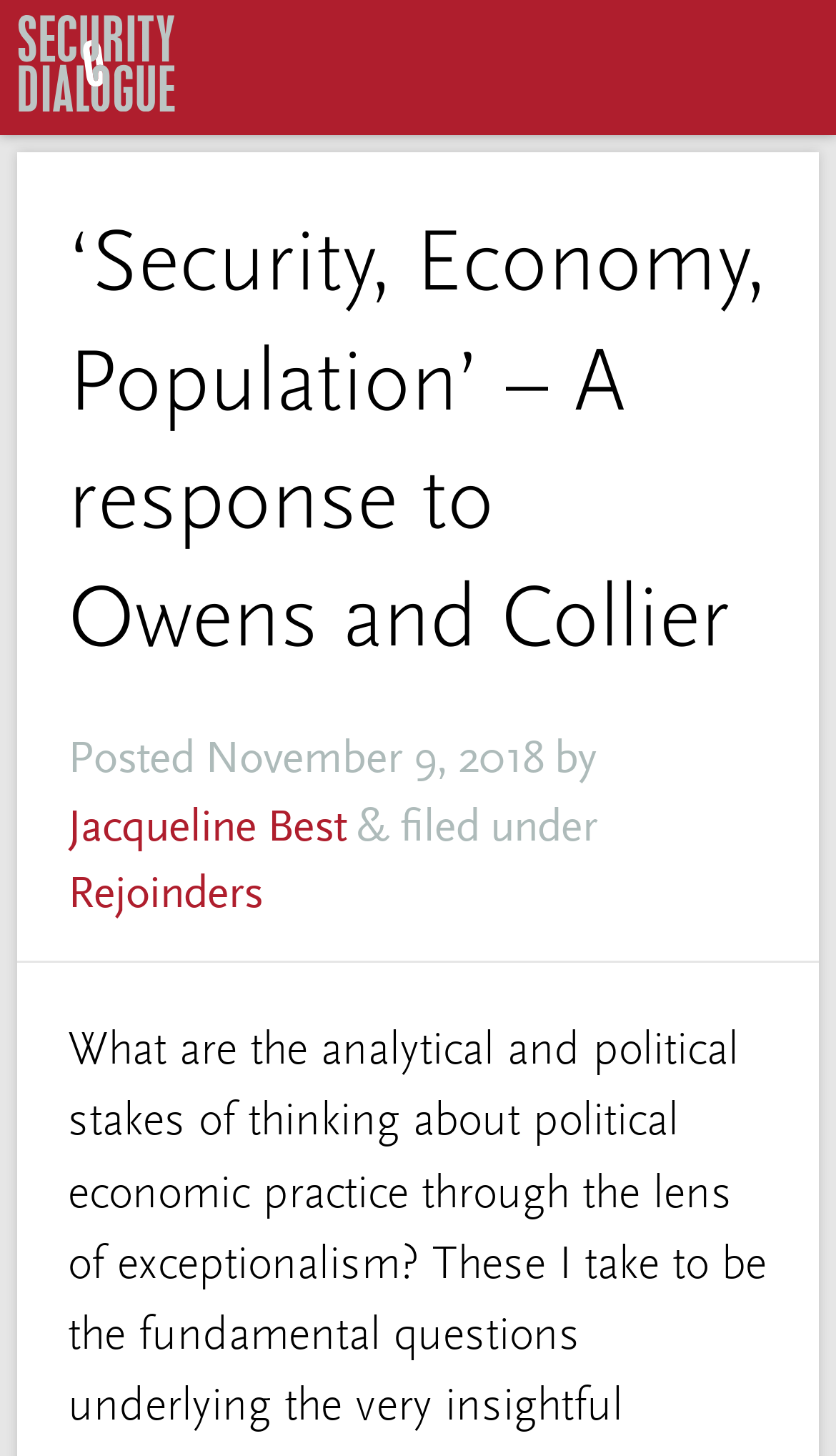Please provide a one-word or phrase answer to the question: 
How many links are in the header section?

3